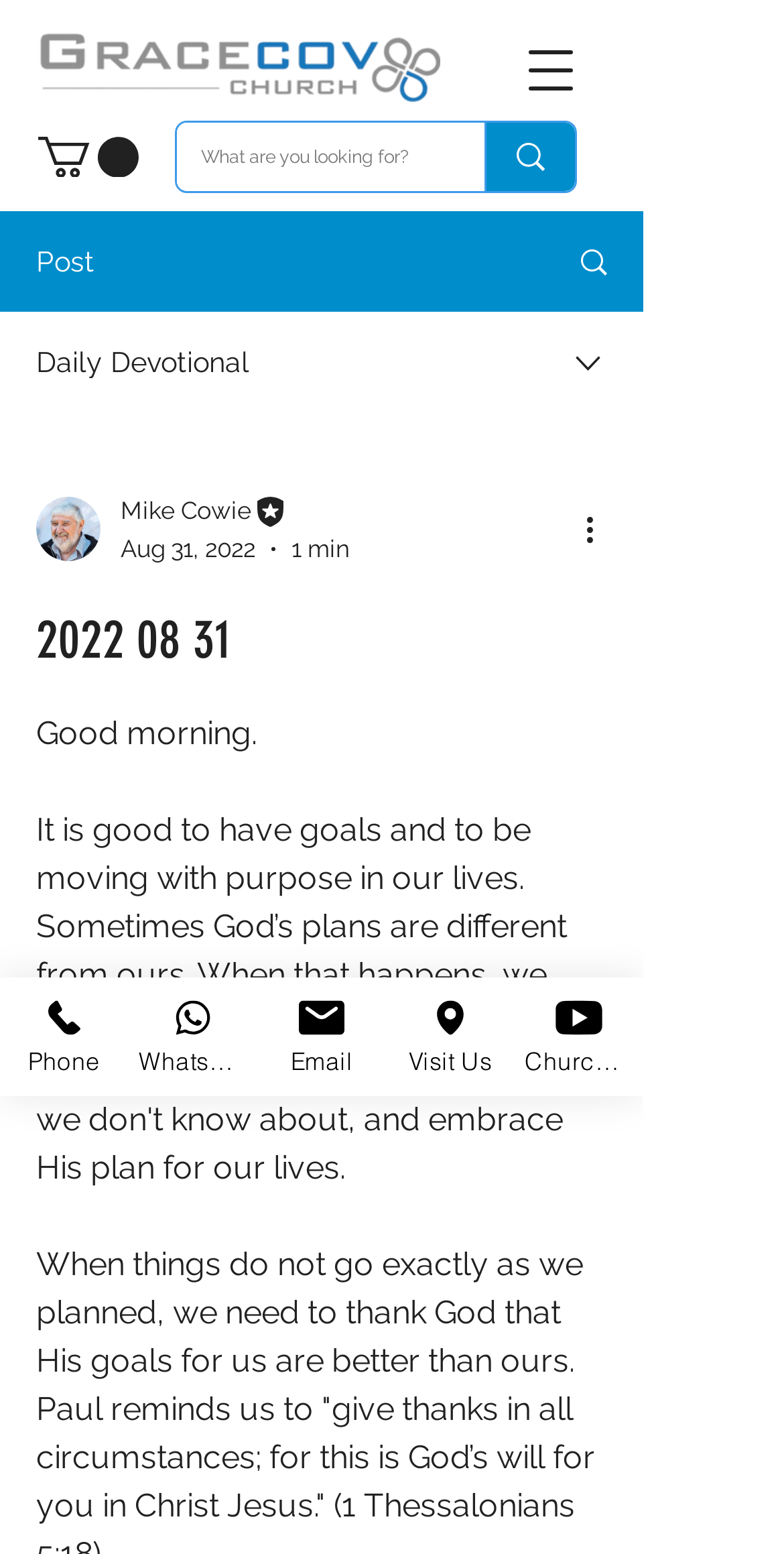What is the title of the devotional?
Kindly answer the question with as much detail as you can.

I found the title of the devotional by looking at the StaticText element that is a child of the heading element. The text of the StaticText element is 'Good morning.', which is likely the title of the devotional.